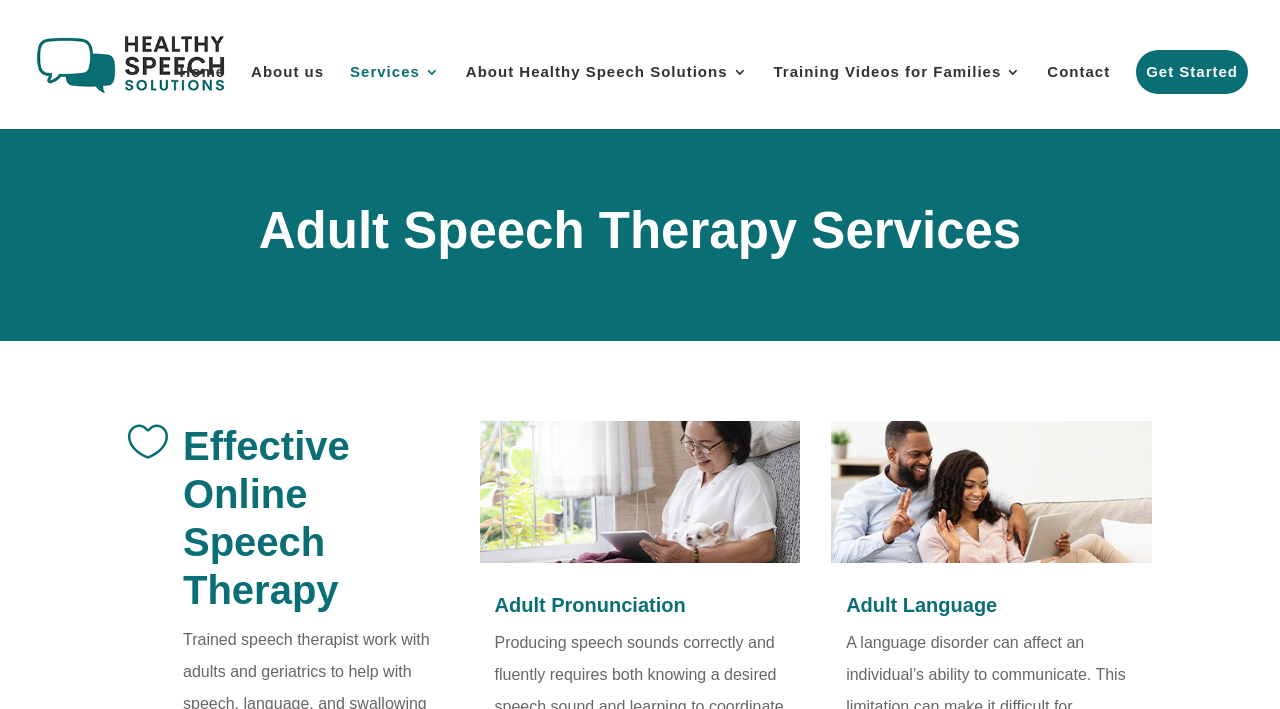Answer the question below in one word or phrase:
What is the name of the organization?

Healthy Speech Solutions